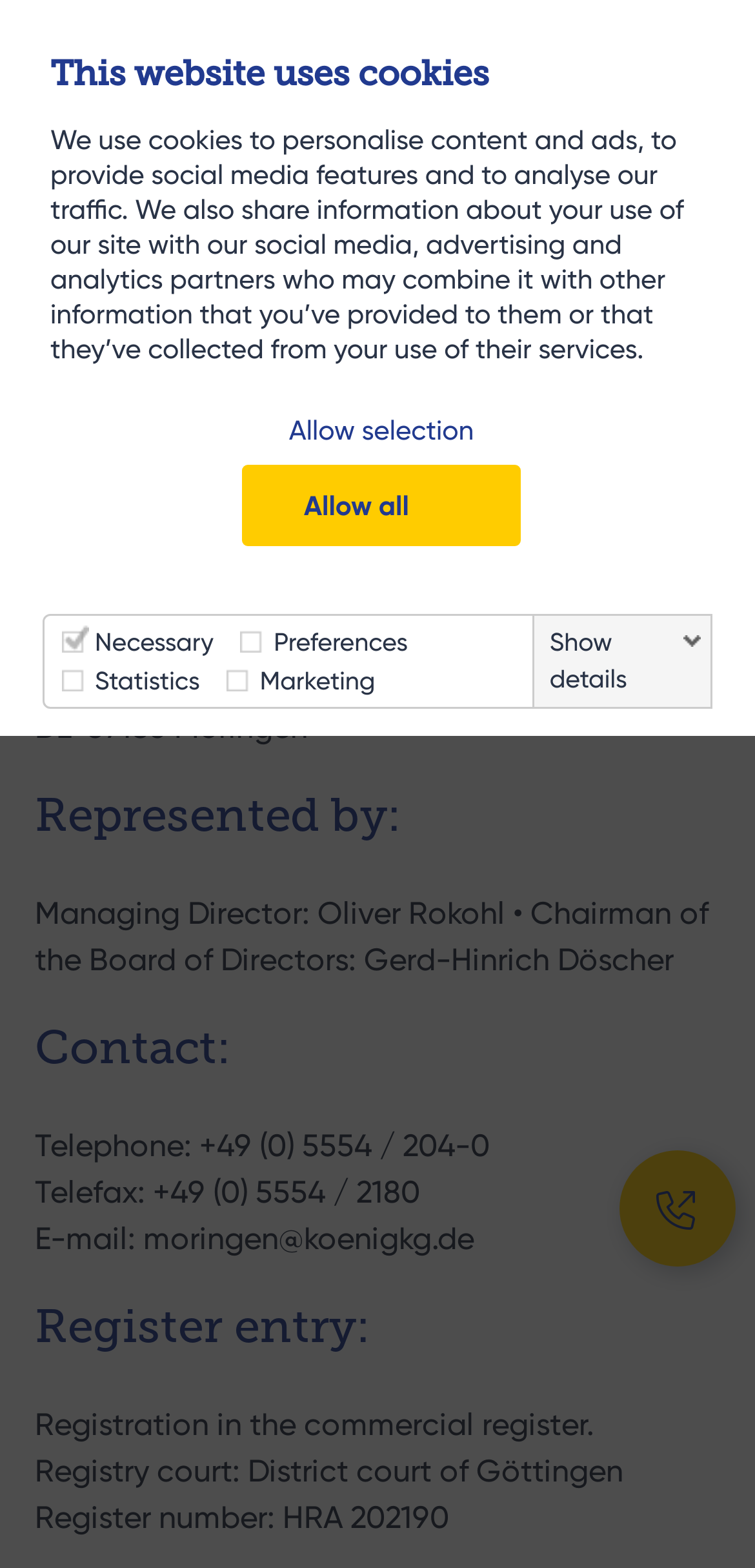Give a concise answer using only one word or phrase for this question:
What is the name of the company?

KÖNIG SE & Co KG